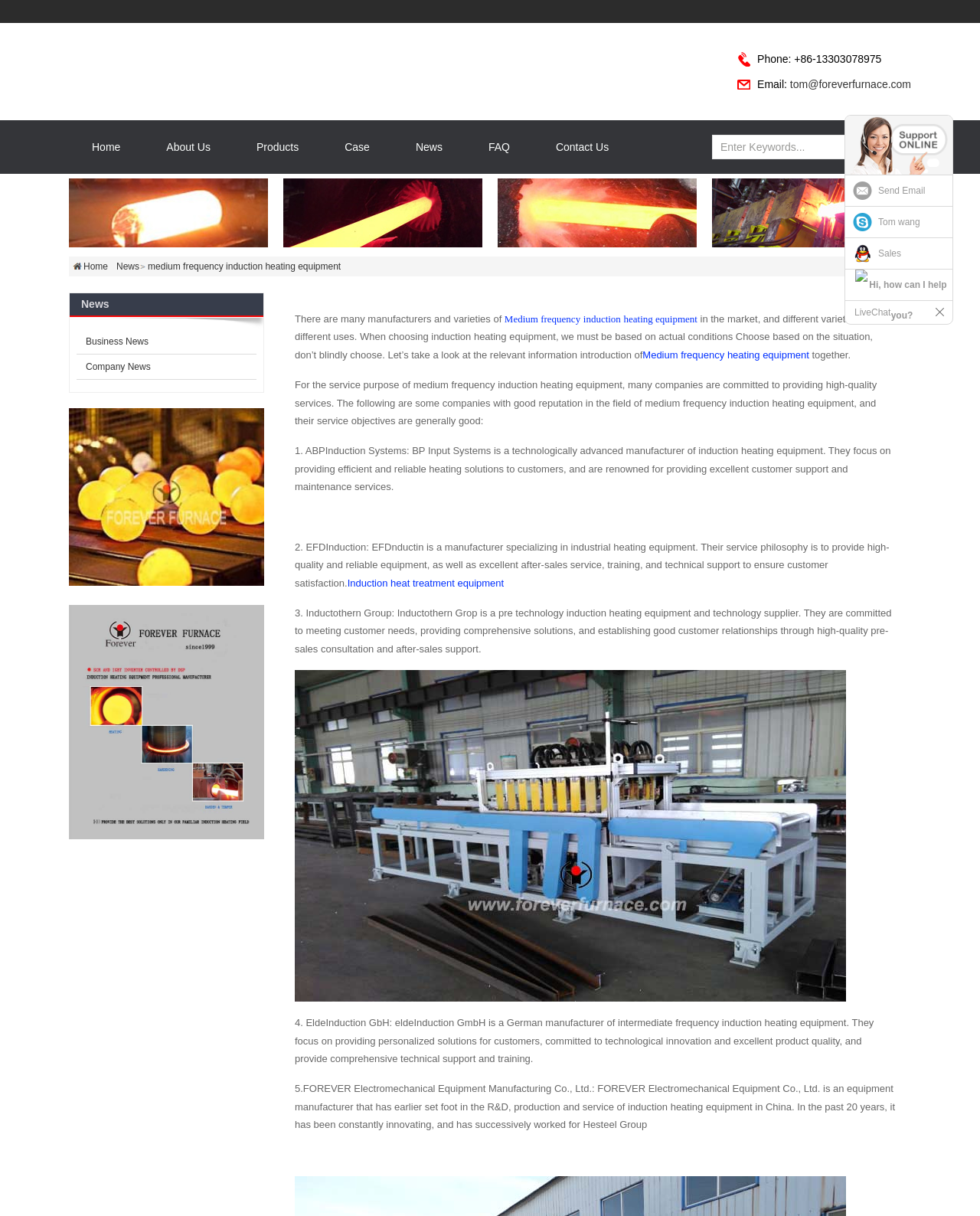Respond with a single word or phrase for the following question: 
What is the purpose of the 'LiveChat' feature?

To help customers